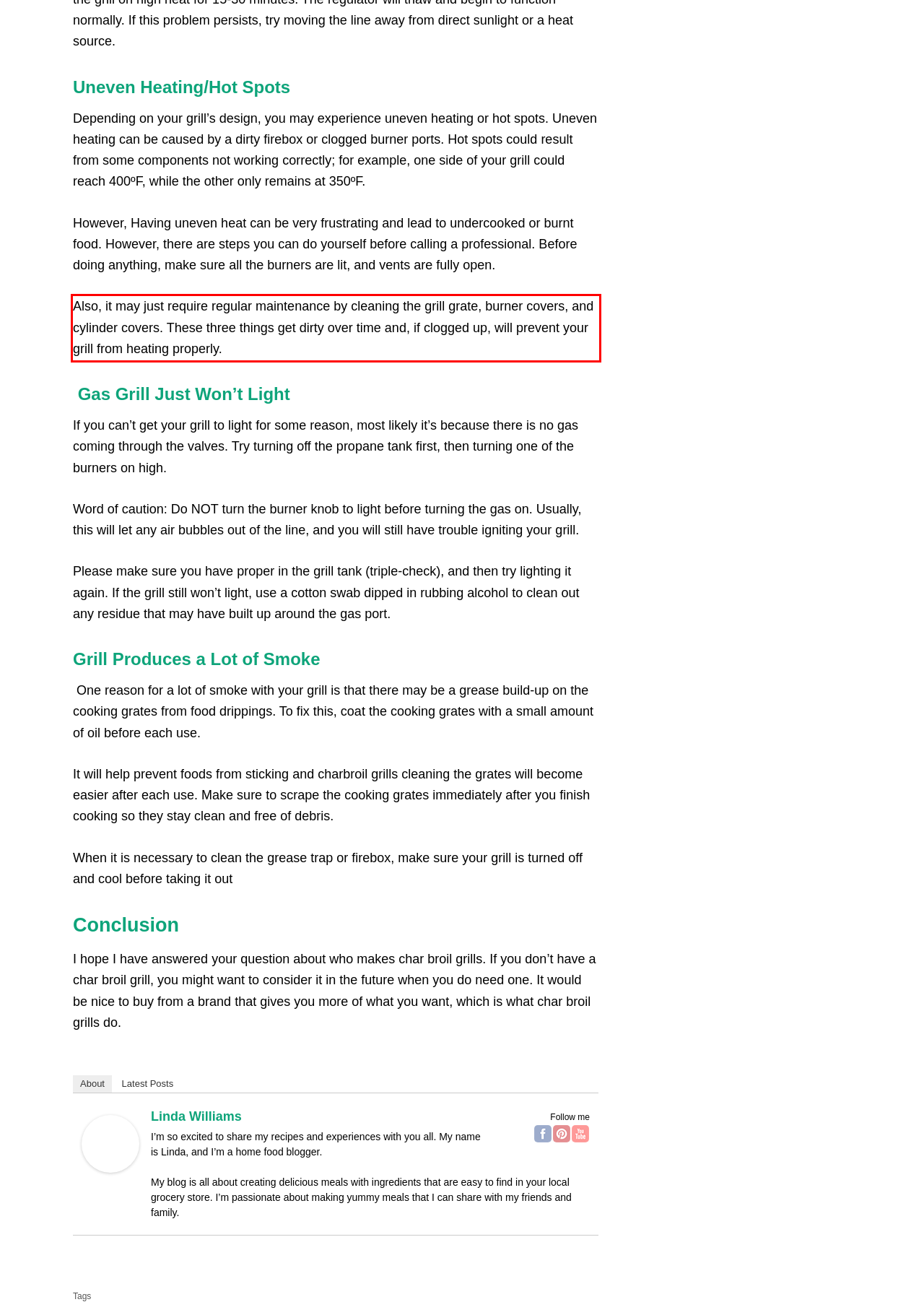Examine the screenshot of the webpage, locate the red bounding box, and generate the text contained within it.

Also, it may just require regular maintenance by cleaning the grill grate, burner covers, and cylinder covers. These three things get dirty over time and, if clogged up, will prevent your grill from heating properly.